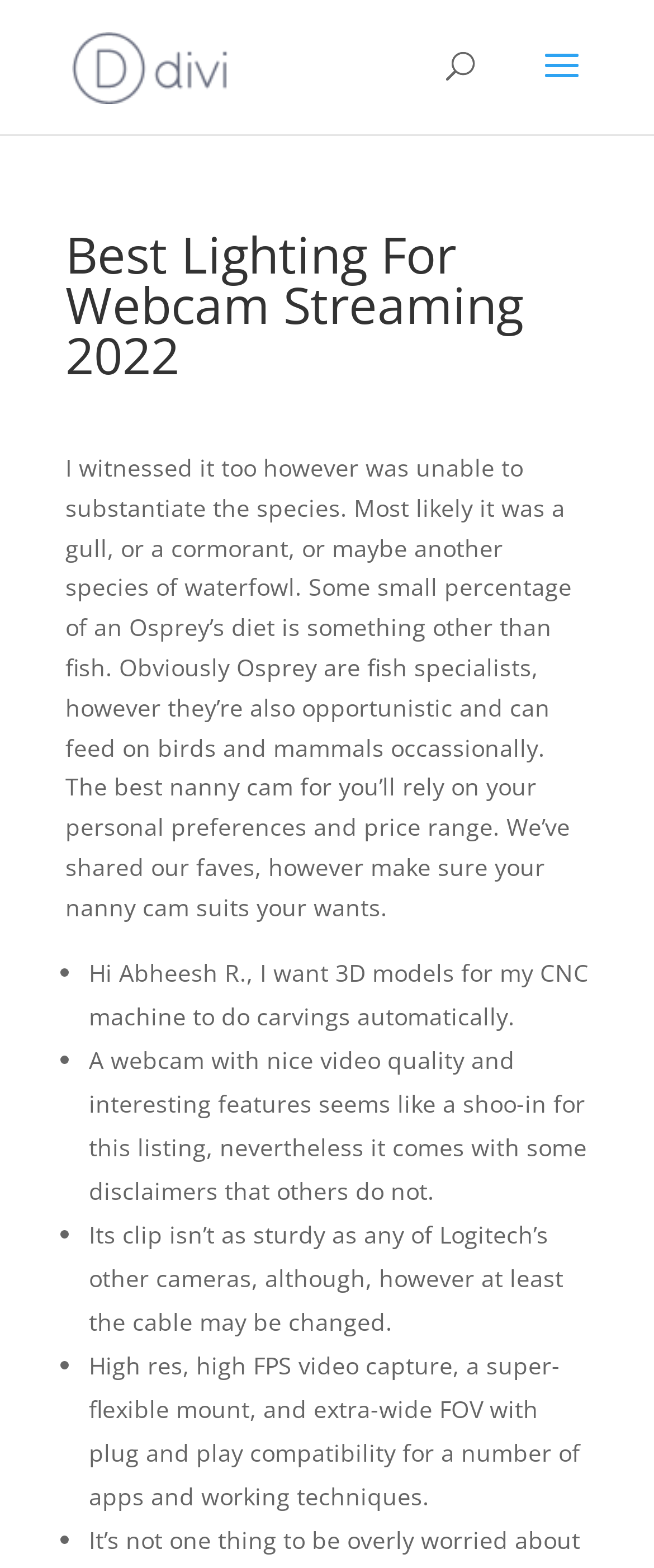Determine the bounding box for the UI element that matches this description: "alt="Revolution Global TV"".

[0.11, 0.031, 0.349, 0.051]